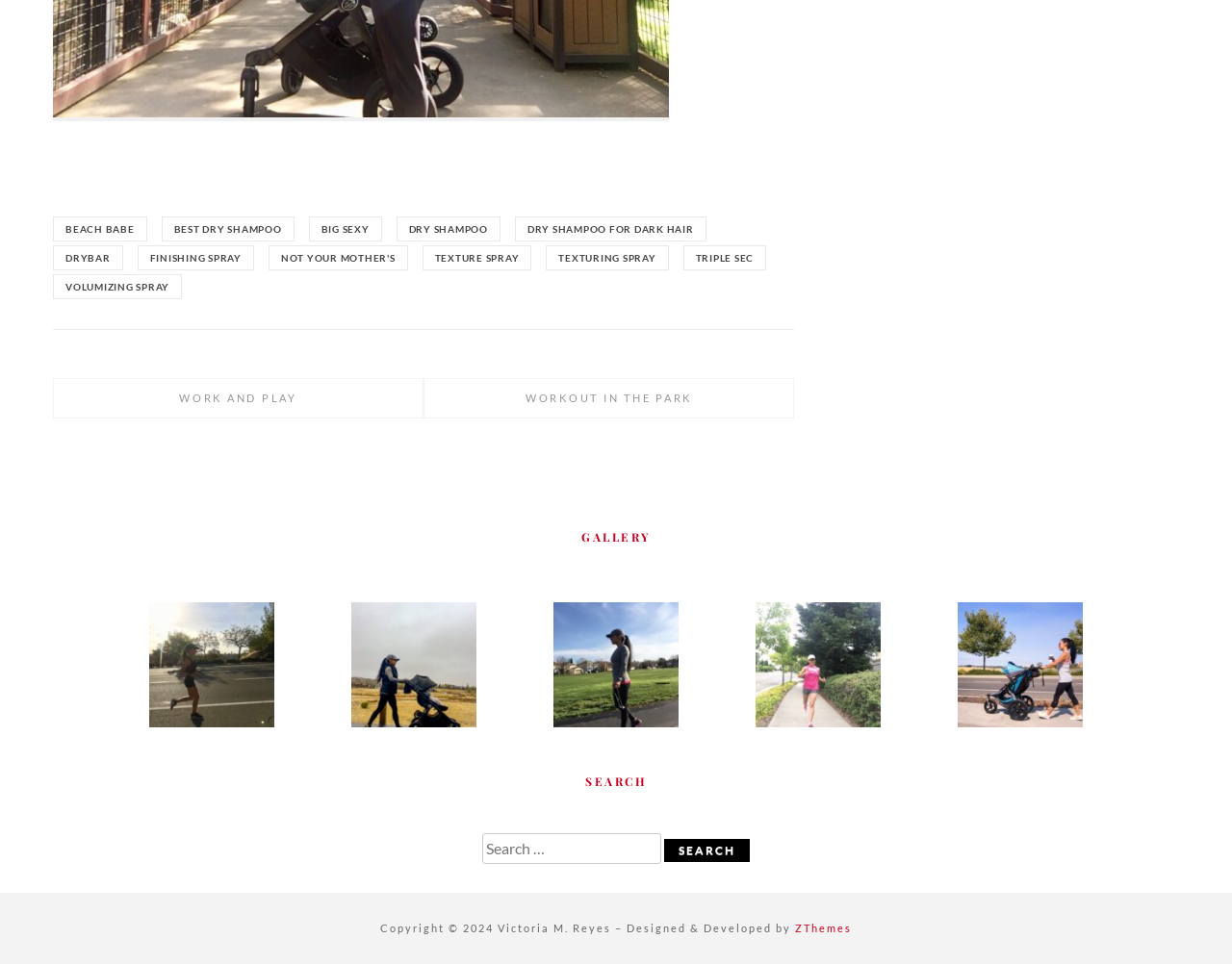Please identify the bounding box coordinates of the area that needs to be clicked to fulfill the following instruction: "Click on the 'WORK AND PLAY' link."

[0.145, 0.406, 0.241, 0.419]